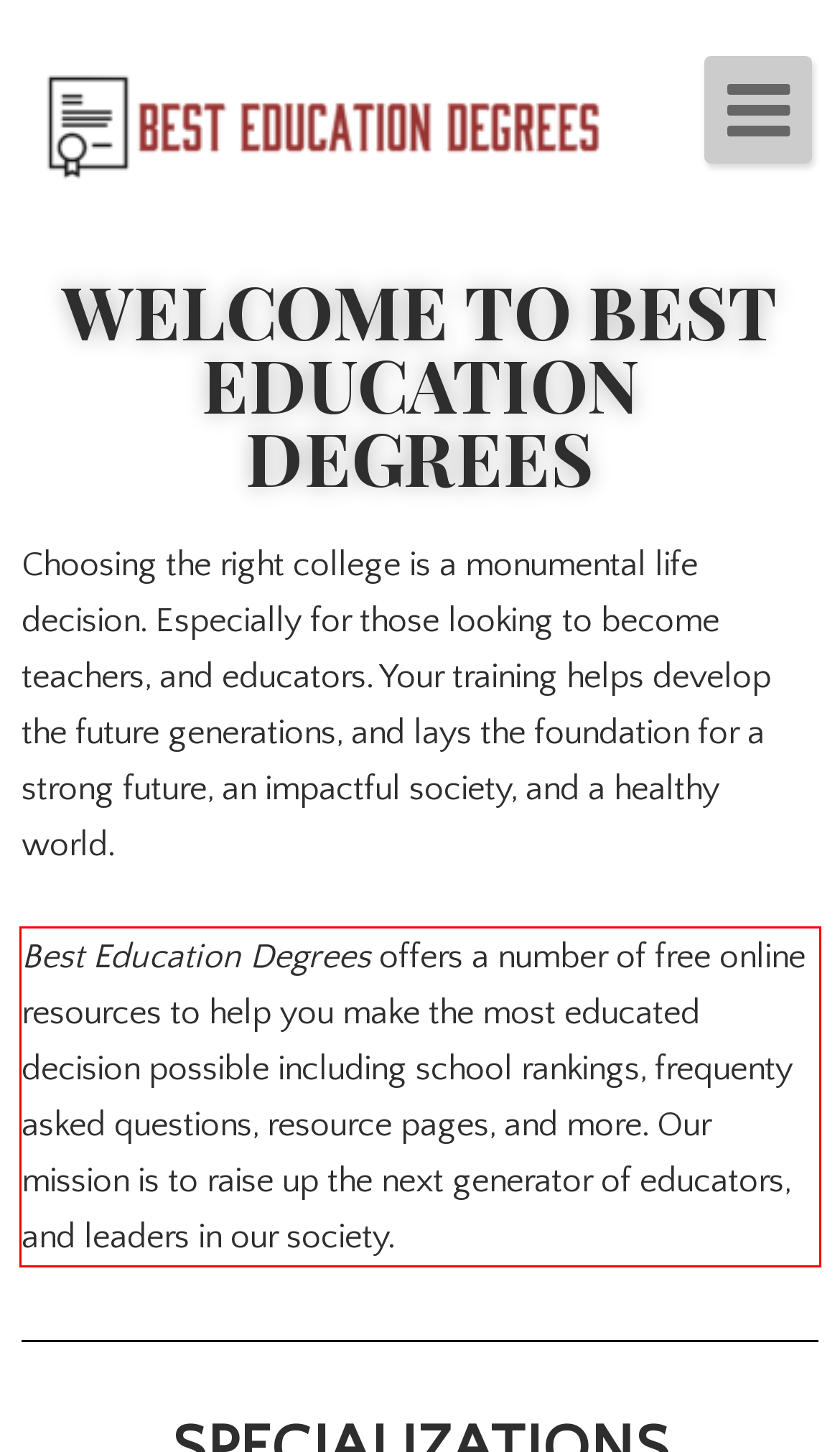View the screenshot of the webpage and identify the UI element surrounded by a red bounding box. Extract the text contained within this red bounding box.

Best Education Degrees offers a number of free online resources to help you make the most educated decision possible including school rankings, frequenty asked questions, resource pages, and more. Our mission is to raise up the next generator of educators, and leaders in our society.